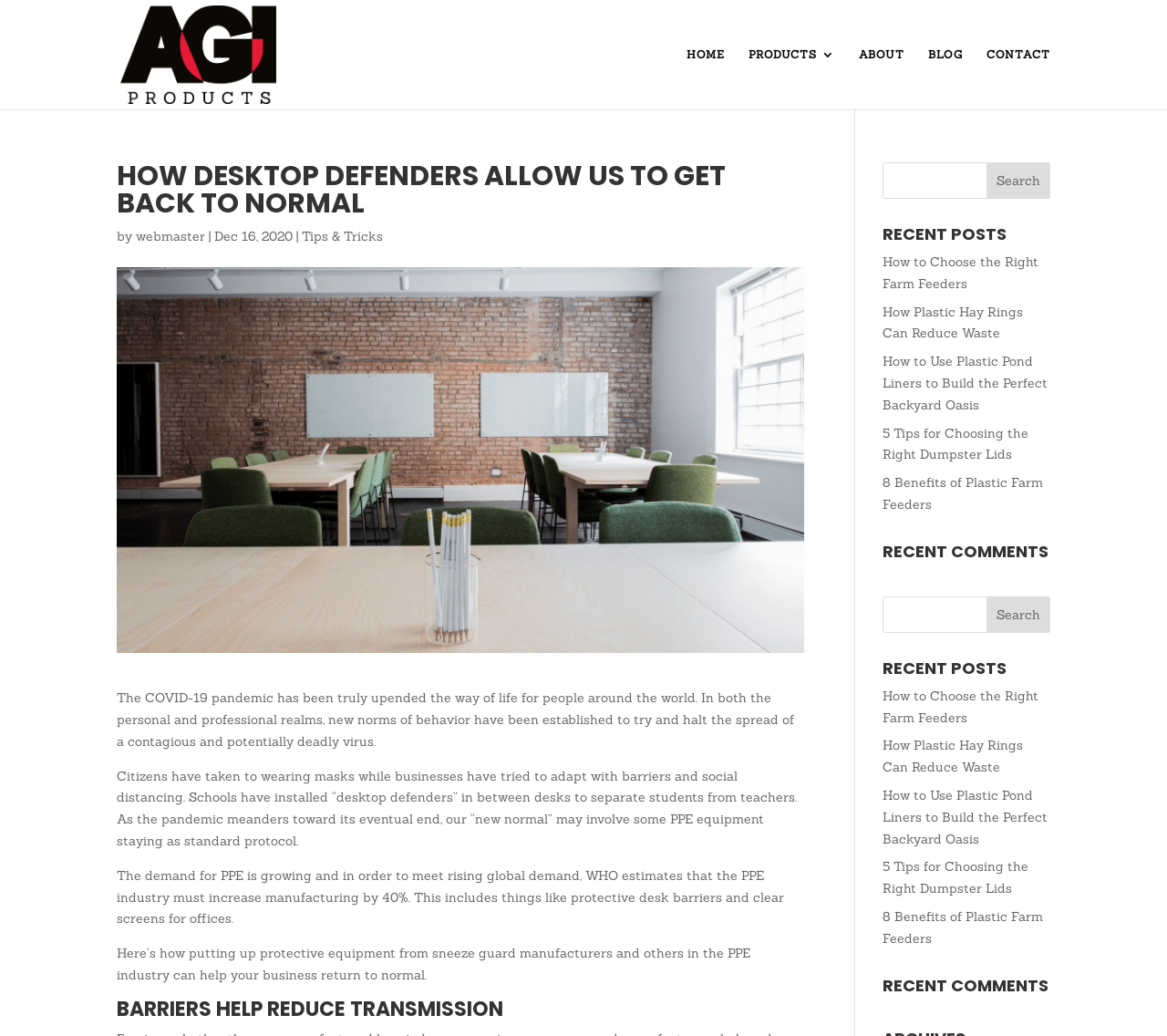Identify the bounding box coordinates of the clickable section necessary to follow the following instruction: "Read the 'Tips & Tricks' article". The coordinates should be presented as four float numbers from 0 to 1, i.e., [left, top, right, bottom].

[0.259, 0.22, 0.328, 0.236]